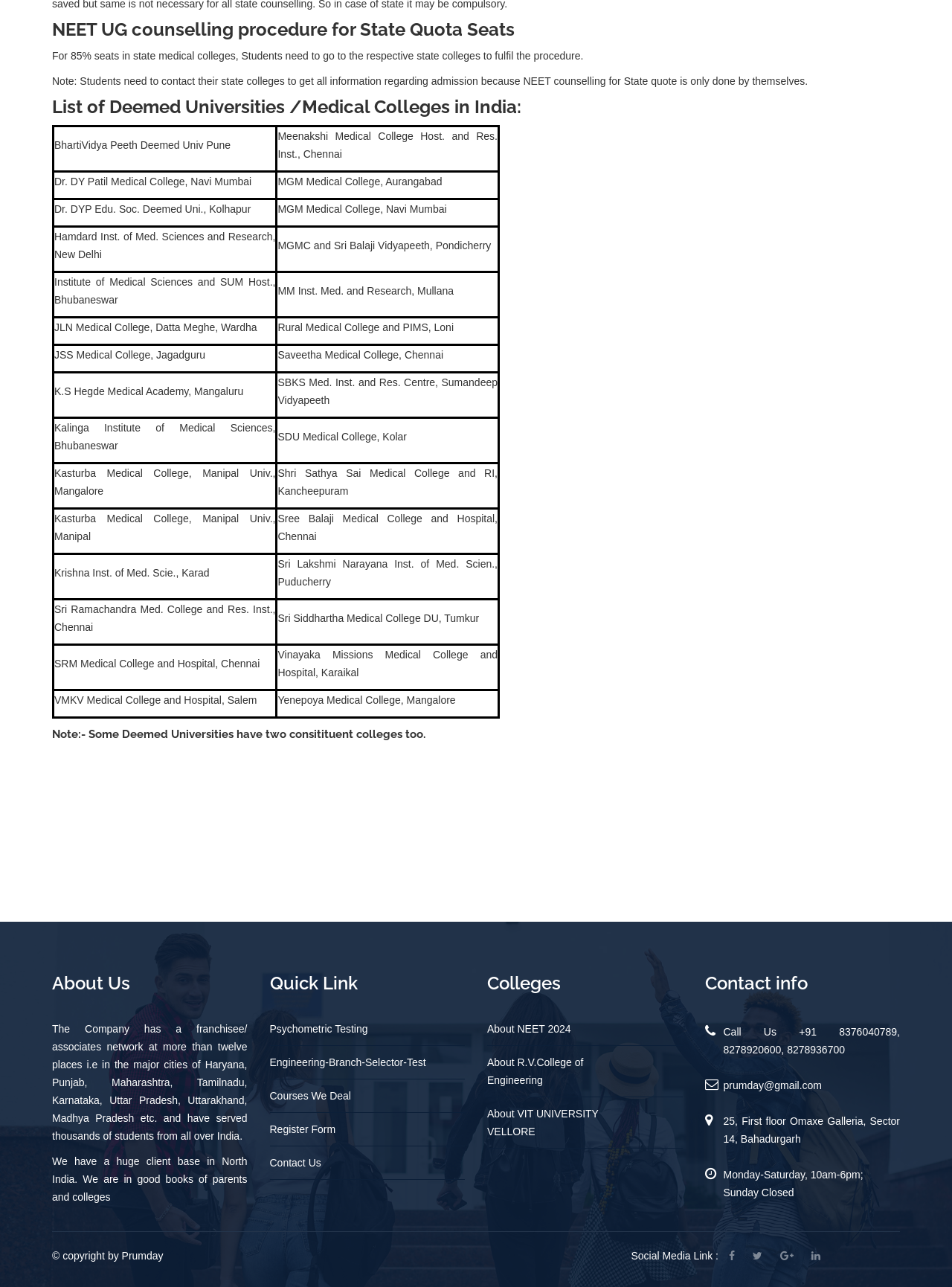Please analyze the image and provide a thorough answer to the question:
What is the procedure for 85% seats in state medical colleges?

According to the webpage, for 85% seats in state medical colleges, students need to go to the respective state colleges to fulfill the procedure, as mentioned in the static text 'For 85% seats in state medical colleges, Students need to go to the respective state colleges to fulfil the procedure.'